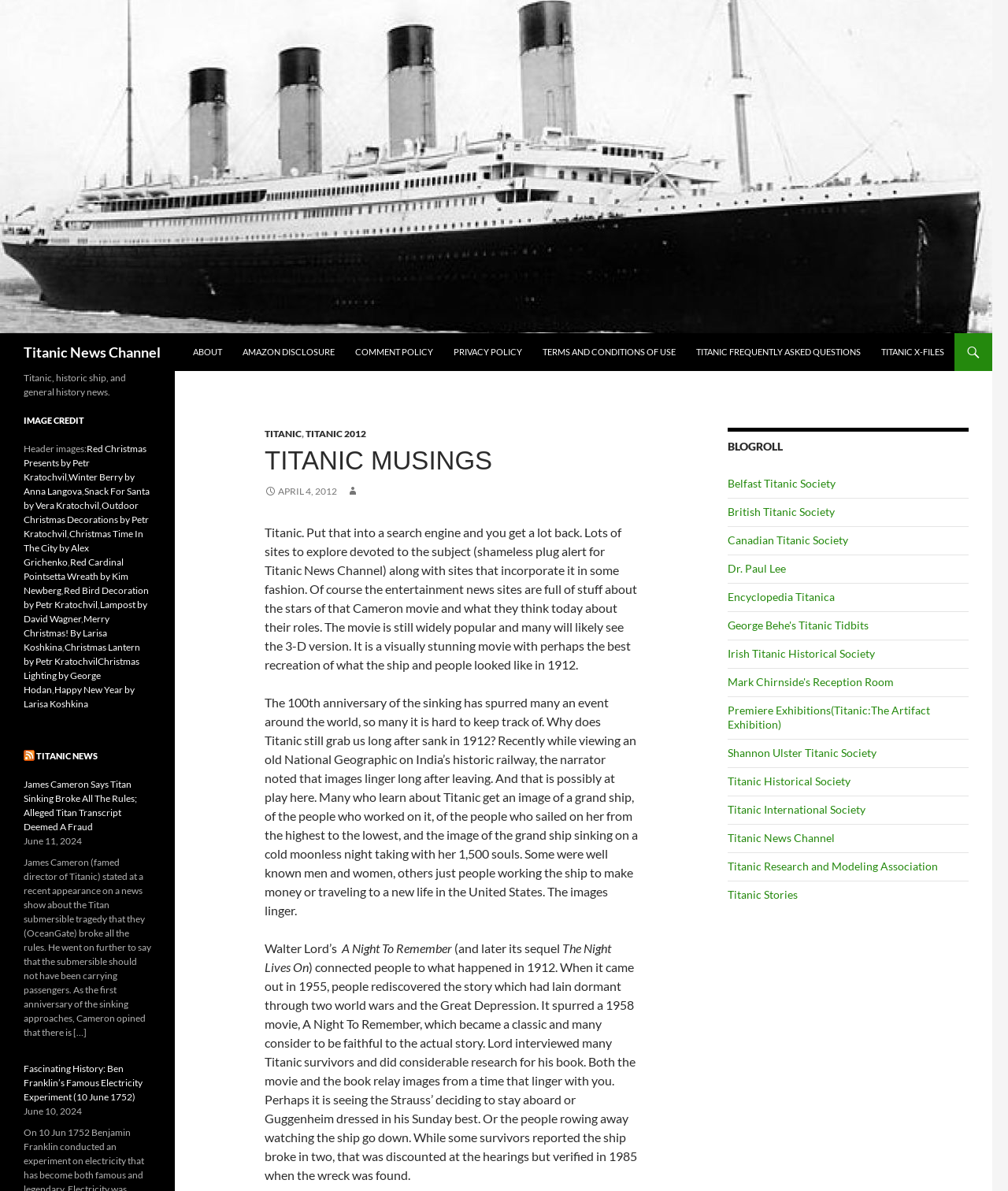What is the name of the news channel?
Refer to the image and answer the question using a single word or phrase.

Titanic News Channel